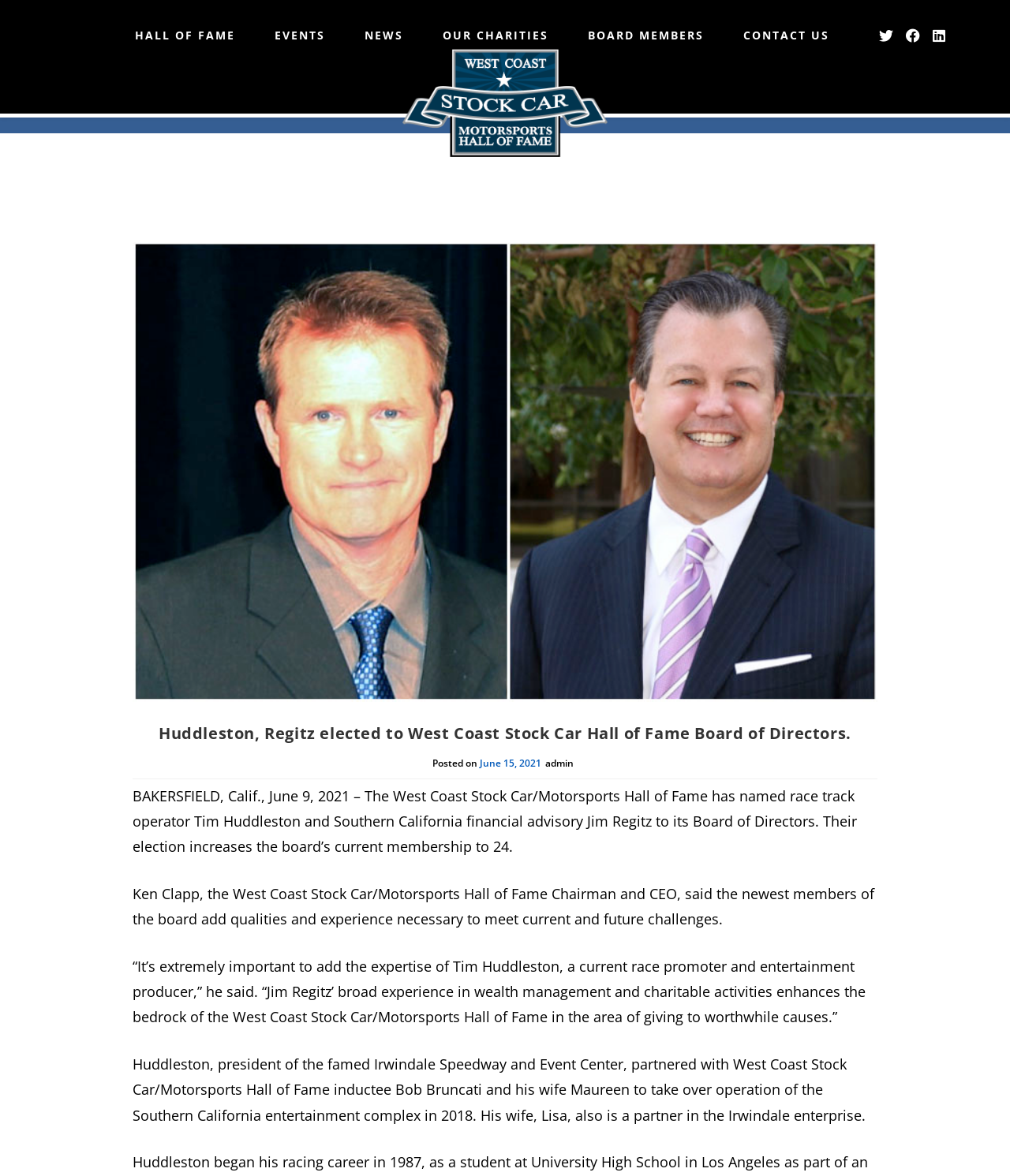What is the name of the chairman and CEO of the West Coast Stock Car/Motorsports Hall of Fame?
Give a one-word or short-phrase answer derived from the screenshot.

Ken Clapp